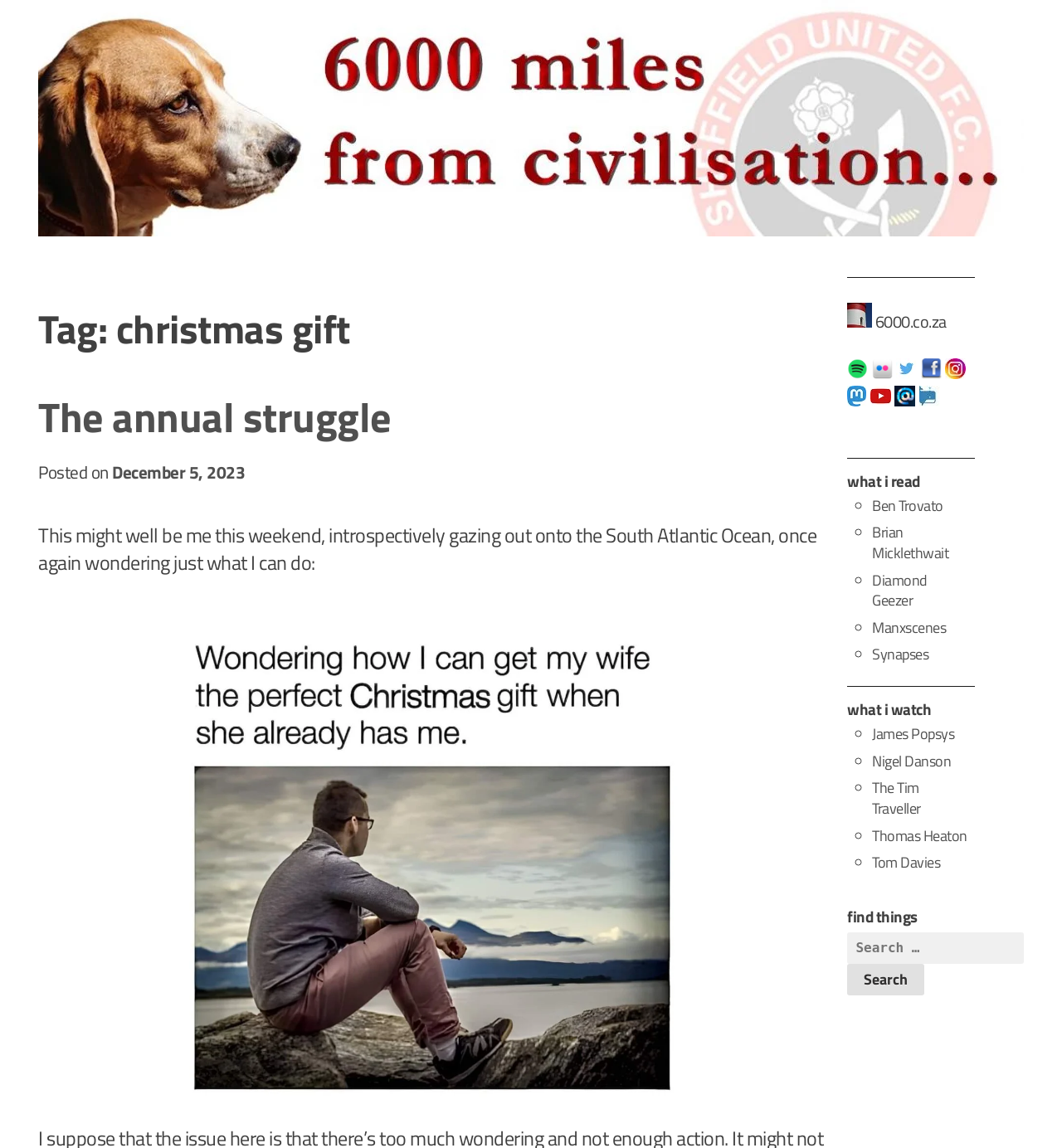Please determine the bounding box coordinates of the section I need to click to accomplish this instruction: "Click the link to read 'The annual struggle'".

[0.036, 0.335, 0.368, 0.391]